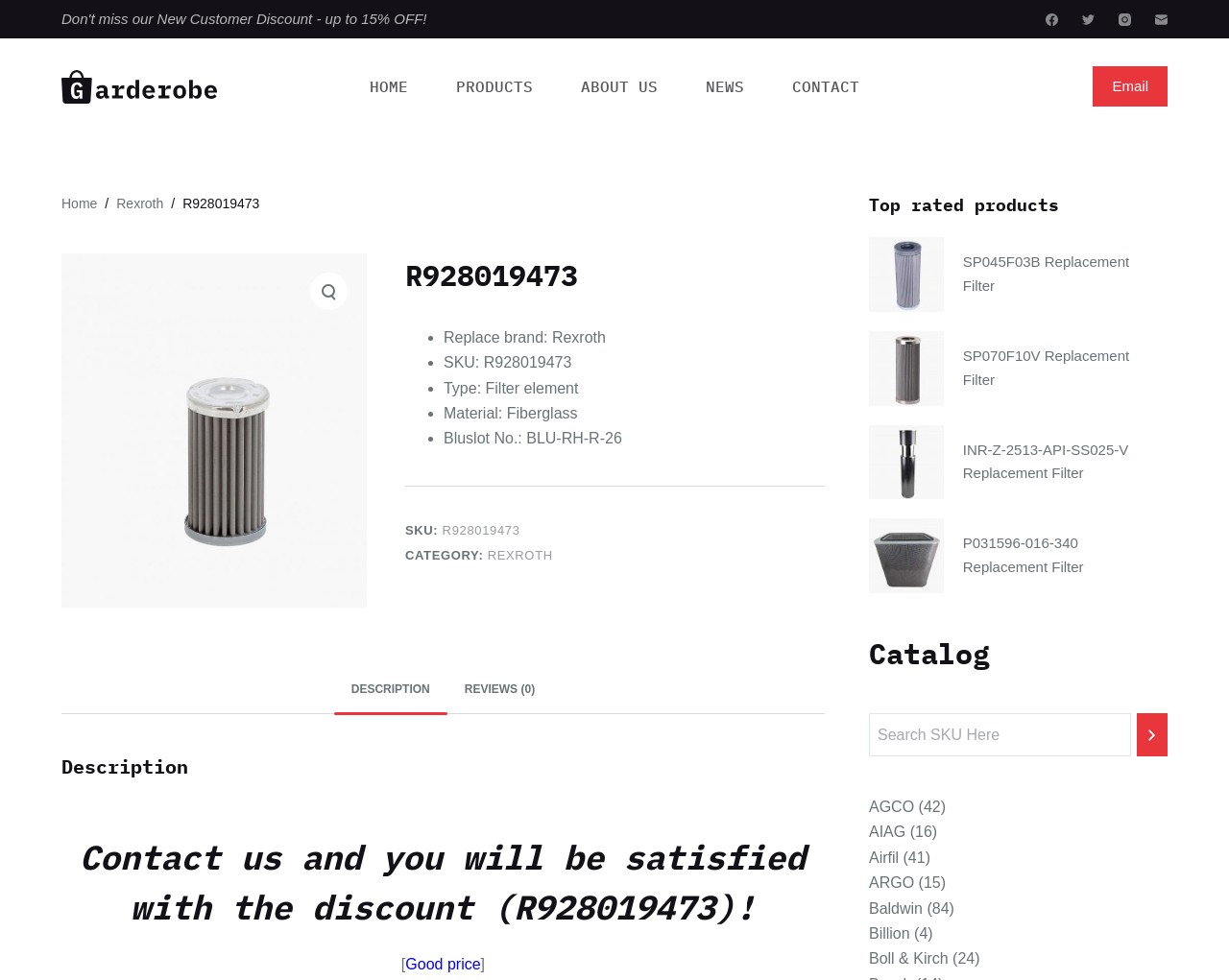What is the top rated product listed below?
Please give a well-detailed answer to the question.

The top rated product listed below can be found in the section titled 'Top rated products', where the first product listed is 'Replacement SP045F03B'.